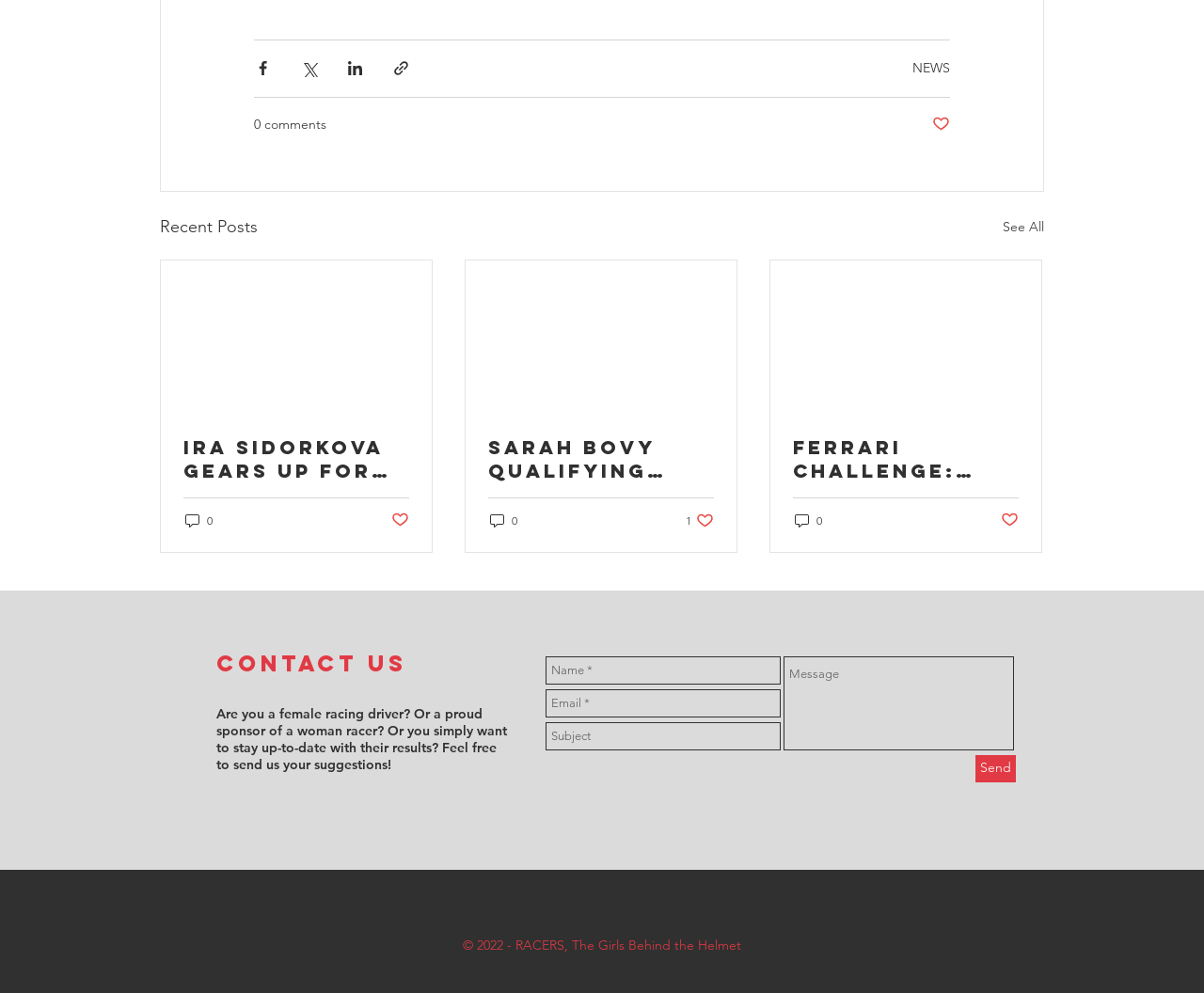What is the function of the 'Contact us' section?
Based on the screenshot, give a detailed explanation to answer the question.

The 'Contact us' section provides a form for users to send suggestions or messages to the website administrators. It includes fields for name, email, subject, and a message, as well as a 'Send' button to submit the form.